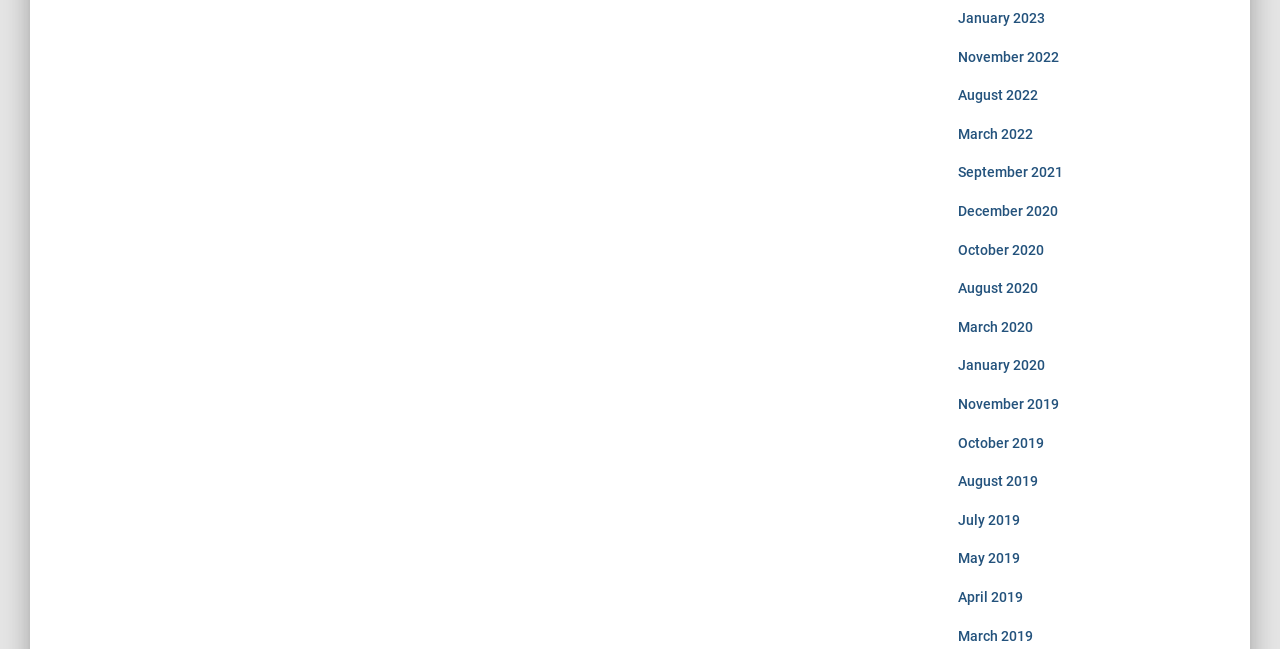Find the bounding box coordinates for the area you need to click to carry out the instruction: "view September 2021". The coordinates should be four float numbers between 0 and 1, indicated as [left, top, right, bottom].

[0.748, 0.253, 0.83, 0.278]